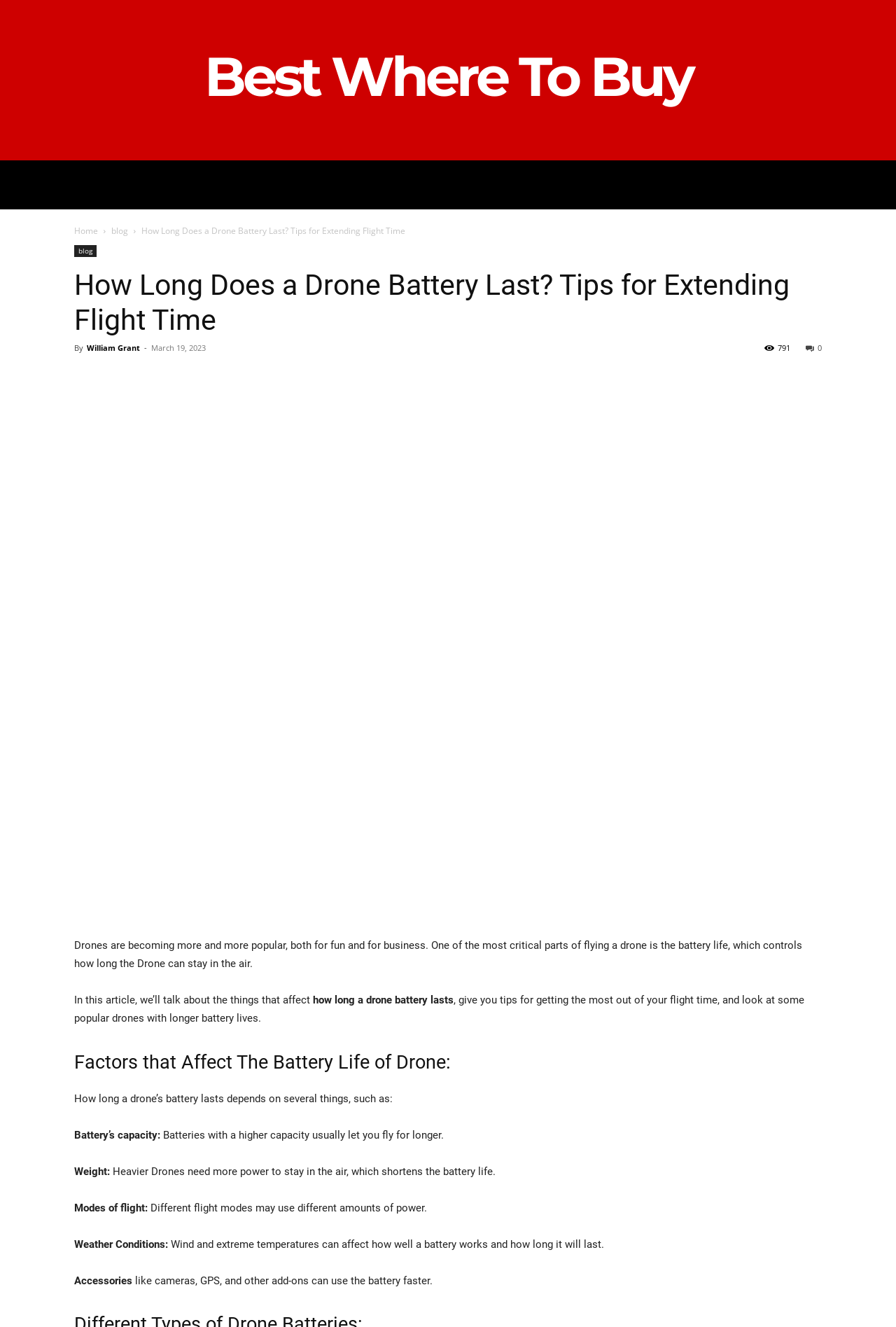Using the webpage screenshot, locate the HTML element that fits the following description and provide its bounding box: "Best Where To Buy".

[0.297, 0.029, 0.703, 0.087]